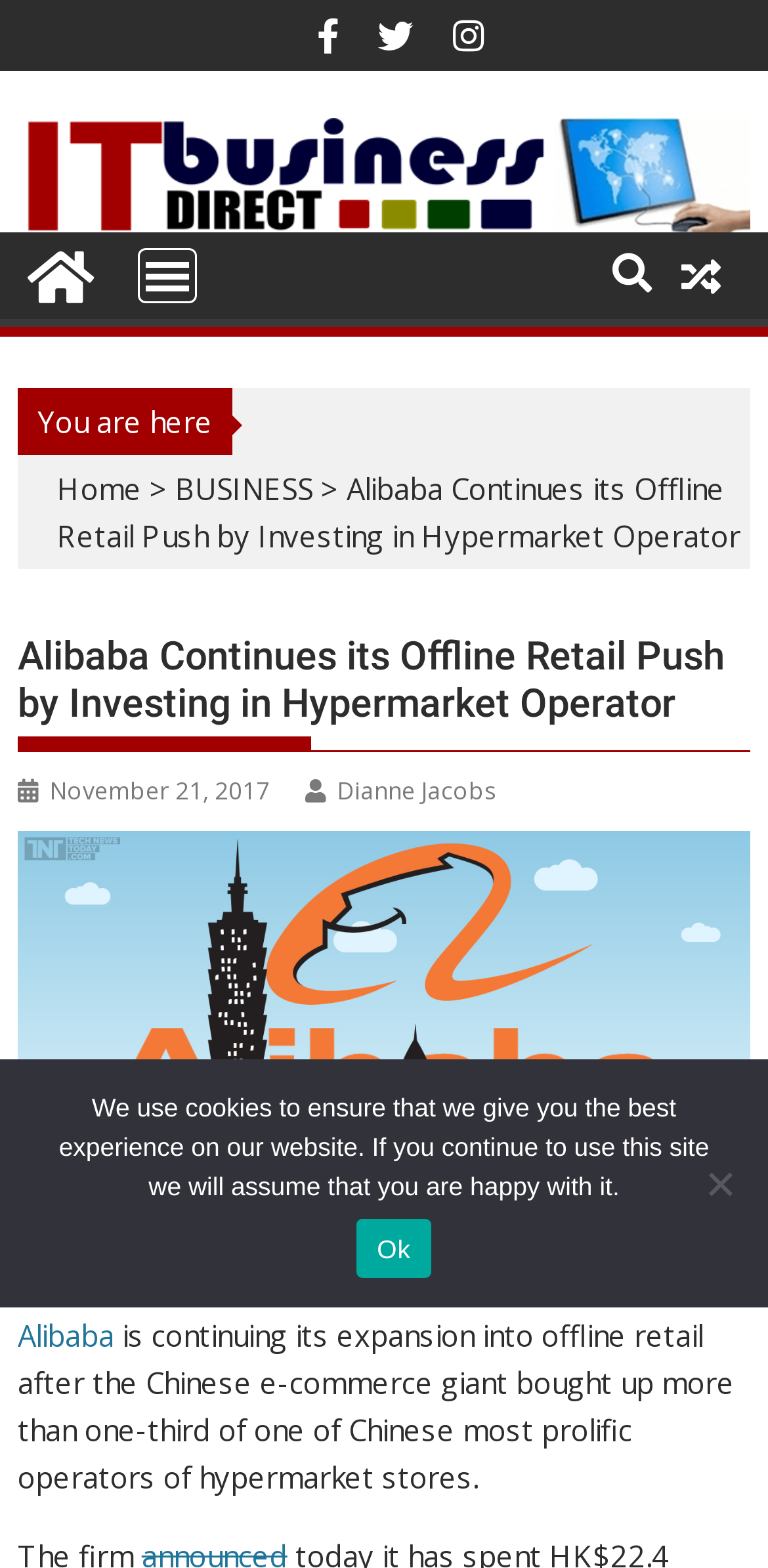Use the details in the image to answer the question thoroughly: 
When was the article published?

The publication date of the article is mentioned as 'November 21, 2017', which can be found in the section below the article title.